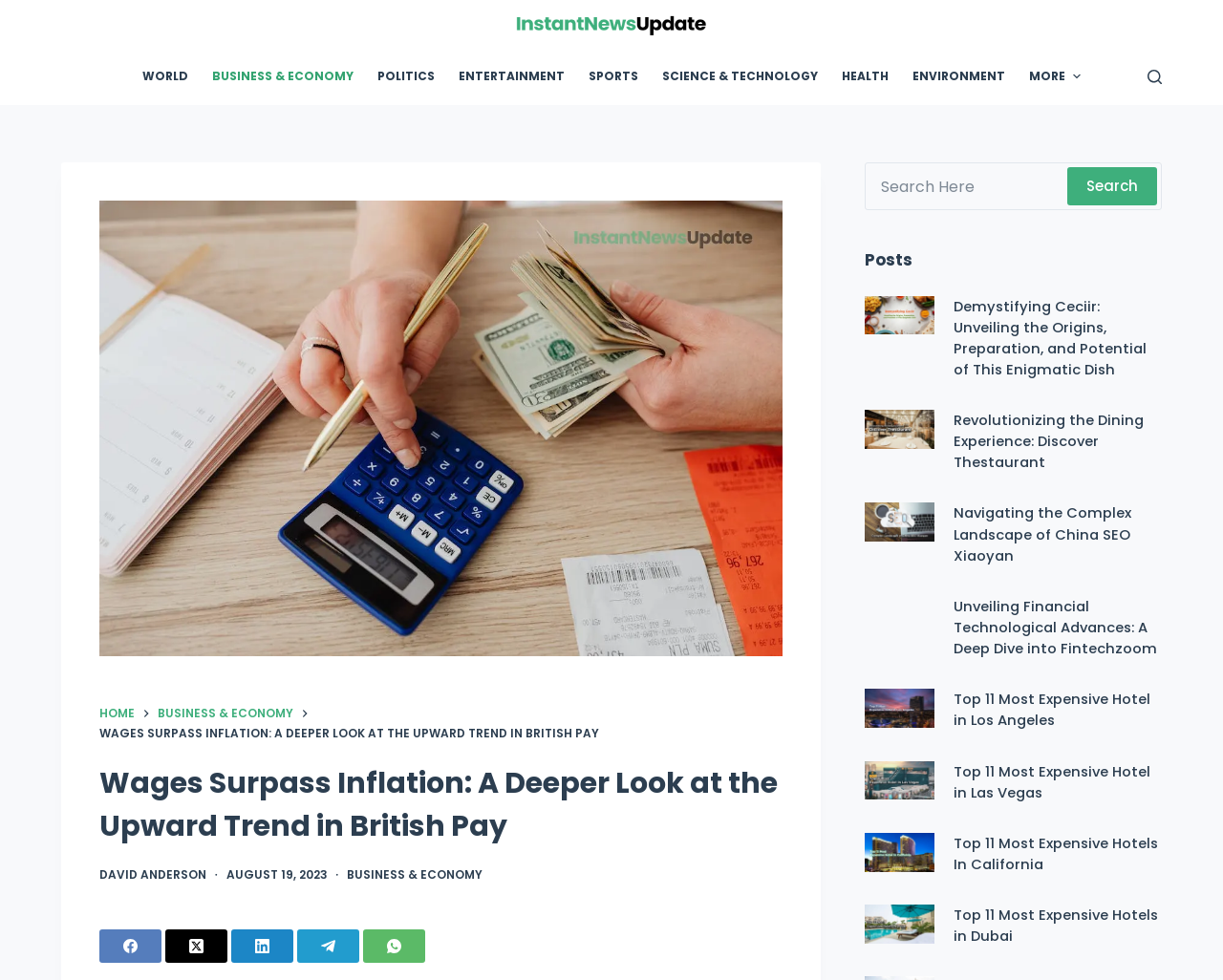Give a succinct answer to this question in a single word or phrase: 
What is the title of the first article in the 'Posts' section?

Demystifying Ceciir